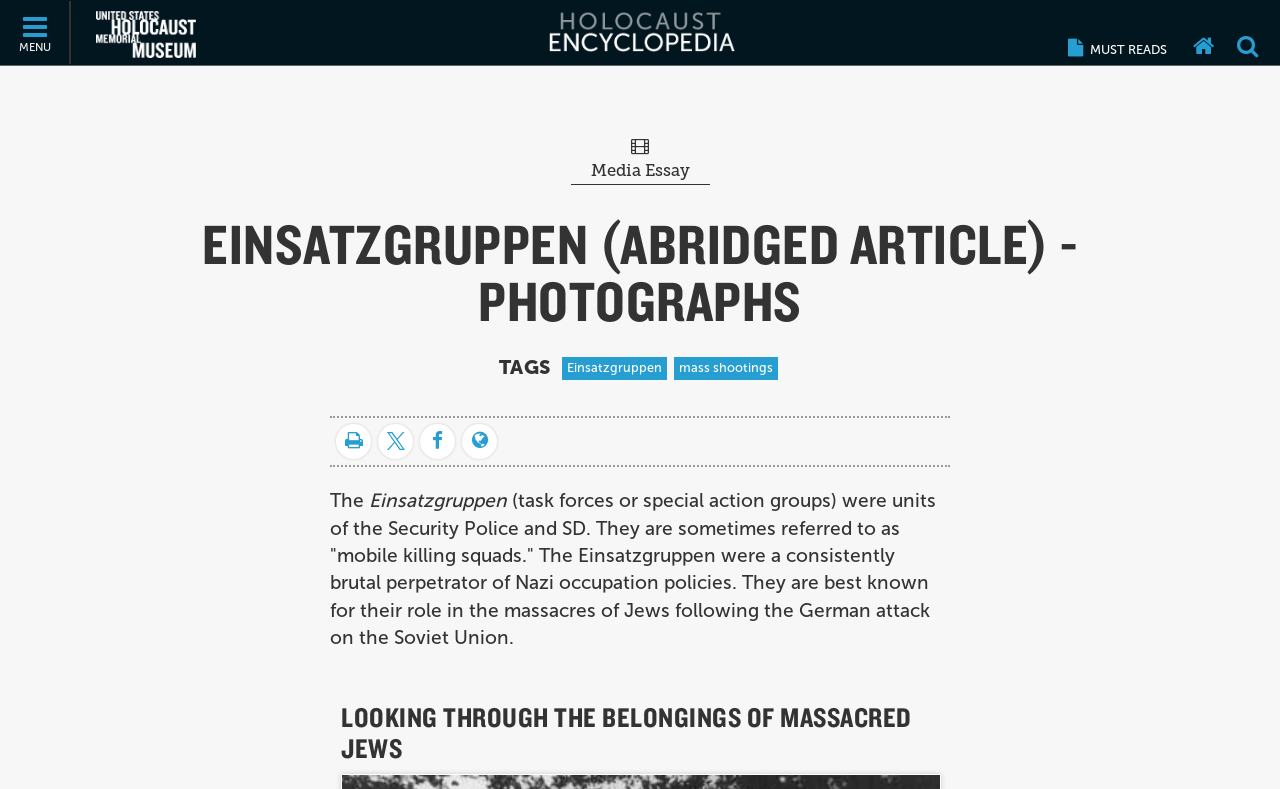What is the topic of the media essay?
Based on the visual, give a brief answer using one word or a short phrase.

Einsatzgruppen